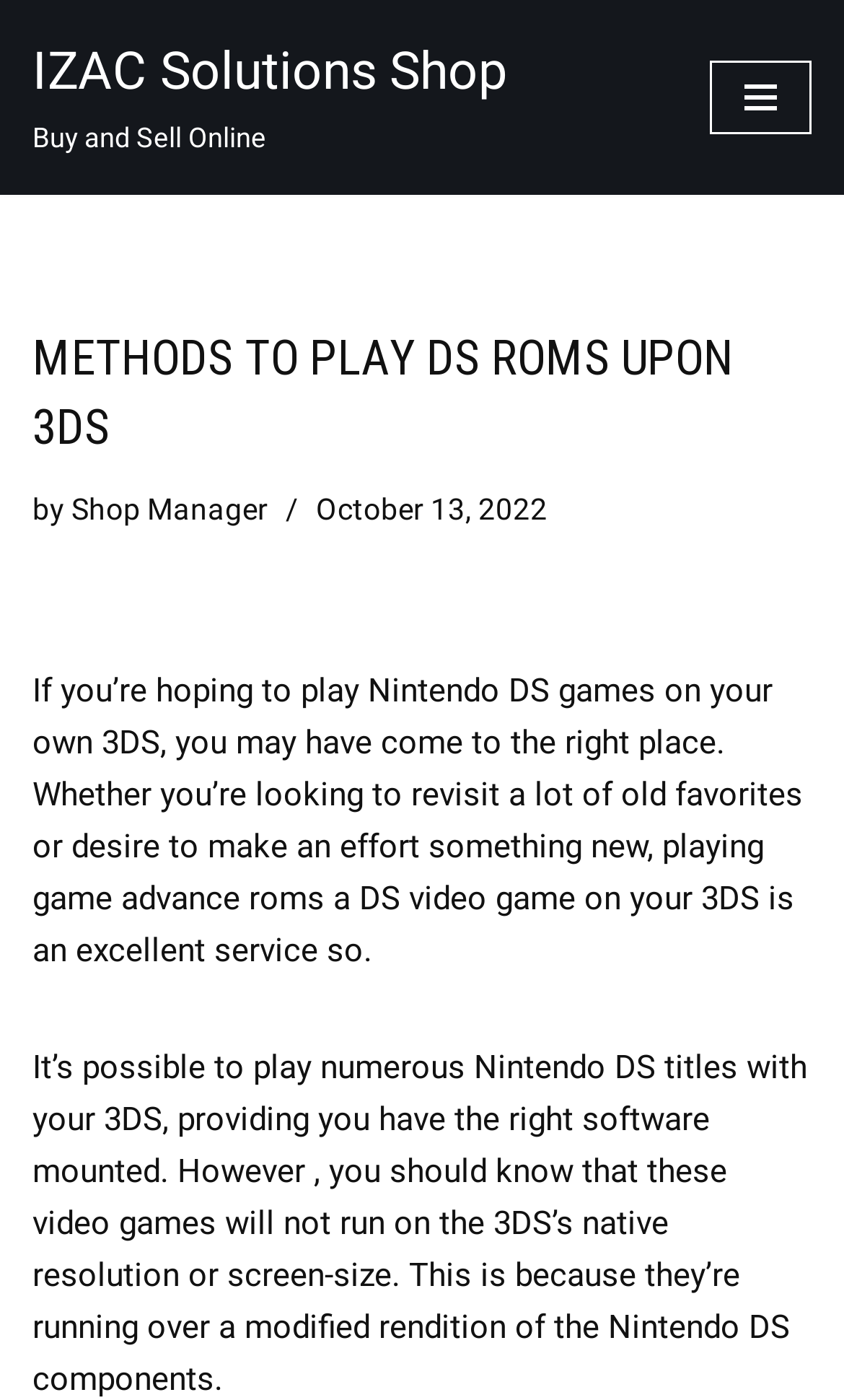Using the image as a reference, answer the following question in as much detail as possible:
What type of games can be played on 3DS?

The webpage mentions that users can play Nintendo DS games on their 3DS, which implies that the type of games that can be played on 3DS are Nintendo DS games.